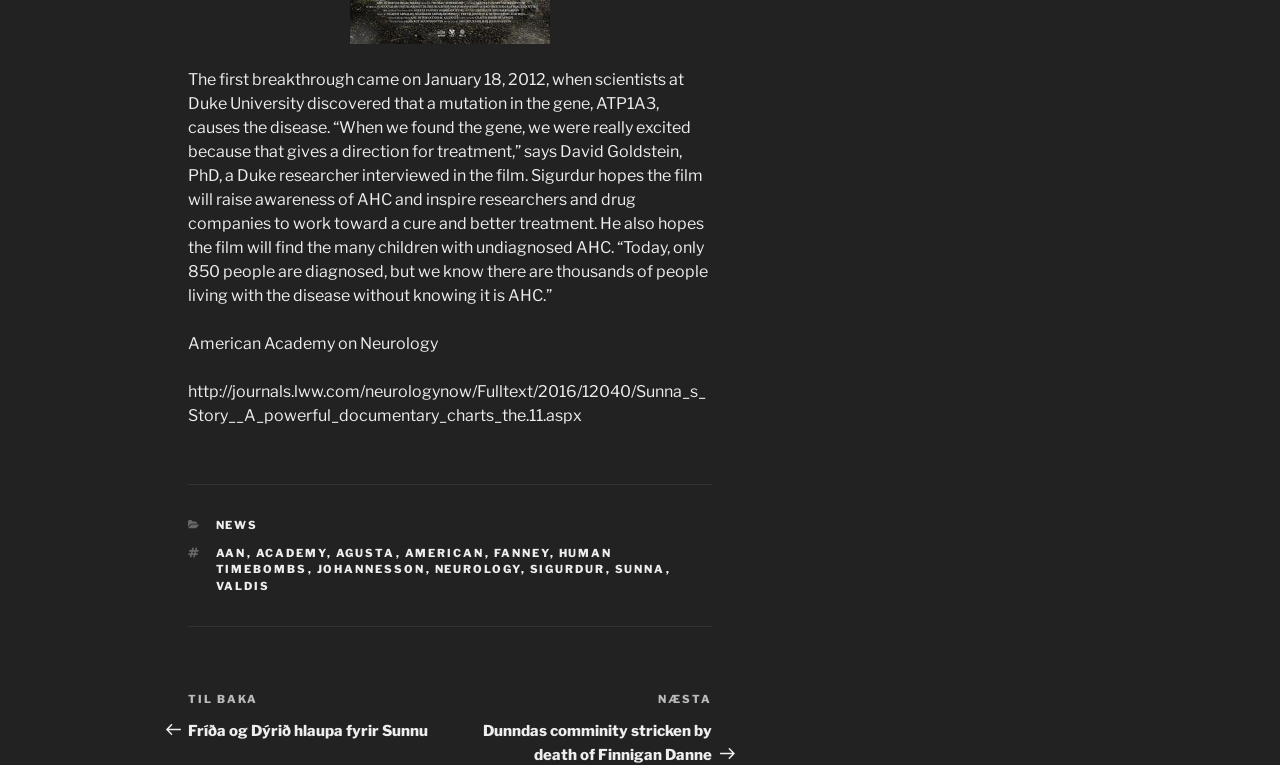Identify the bounding box coordinates of the element that should be clicked to fulfill this task: "Click on NEWS". The coordinates should be provided as four float numbers between 0 and 1, i.e., [left, top, right, bottom].

[0.168, 0.677, 0.202, 0.696]